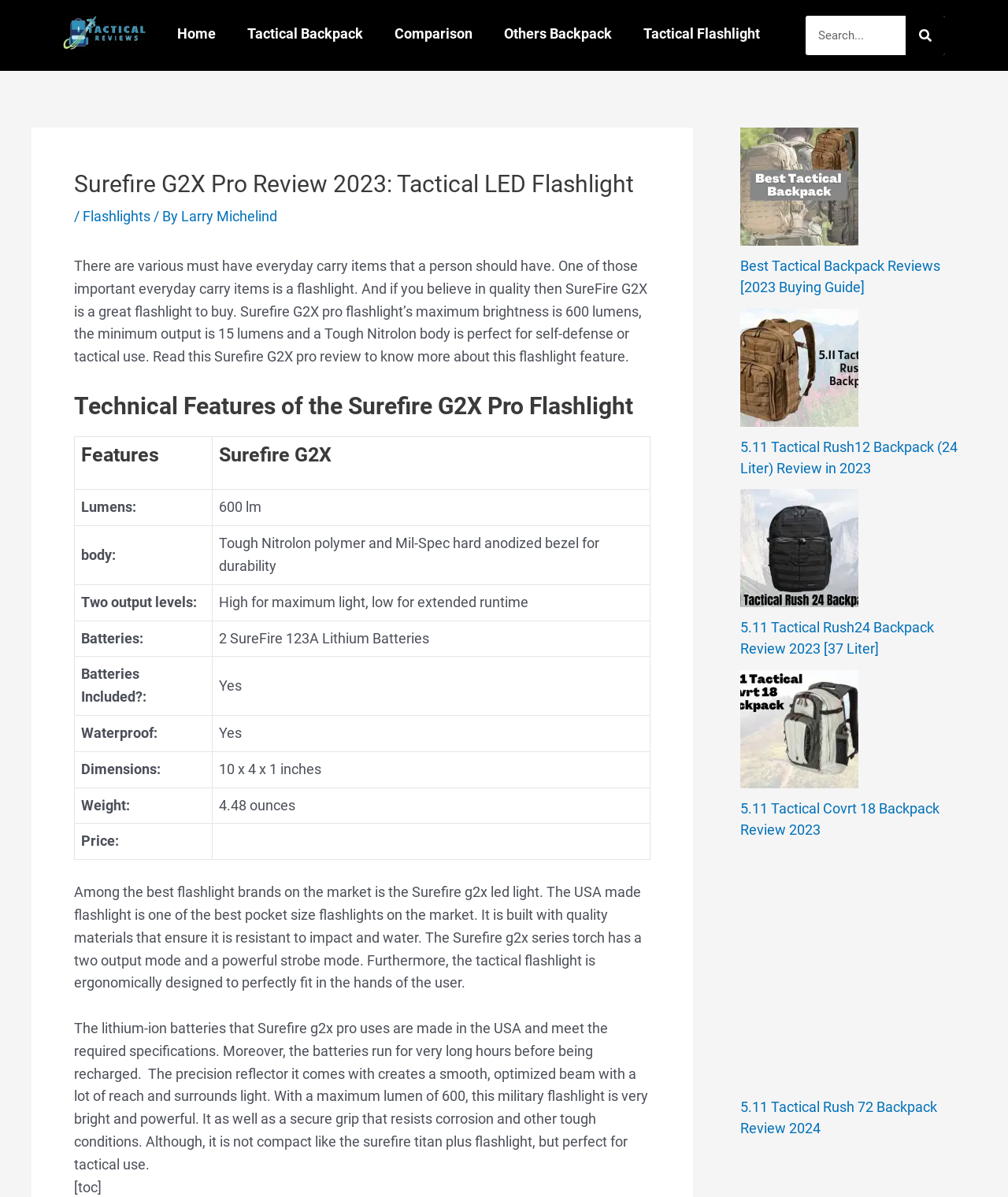Please provide a short answer using a single word or phrase for the question:
How many output levels does the Surefire G2X Pro flashlight have?

Two